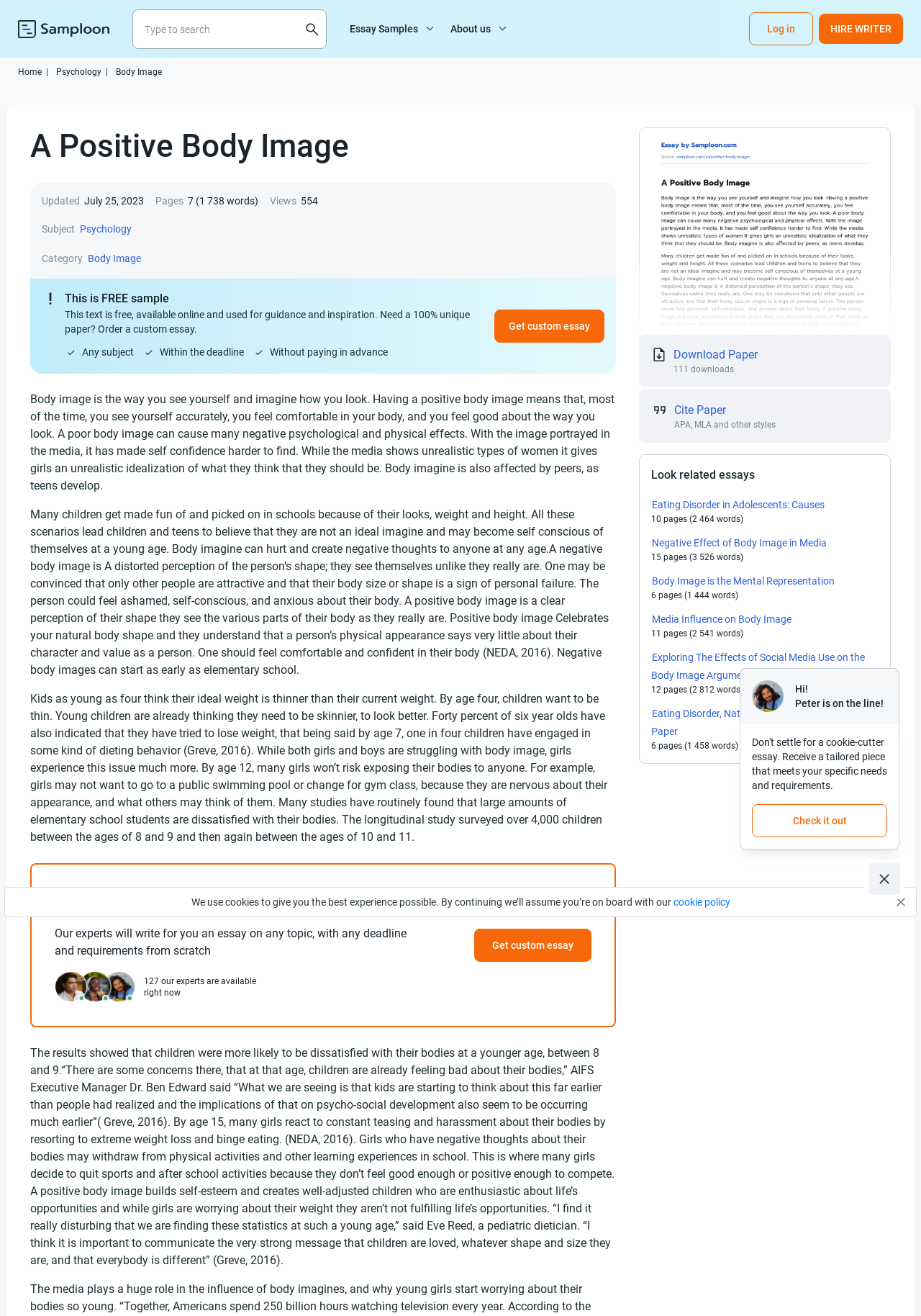Please identify the bounding box coordinates of the area I need to click to accomplish the following instruction: "check related essays".

[0.707, 0.354, 0.954, 0.368]